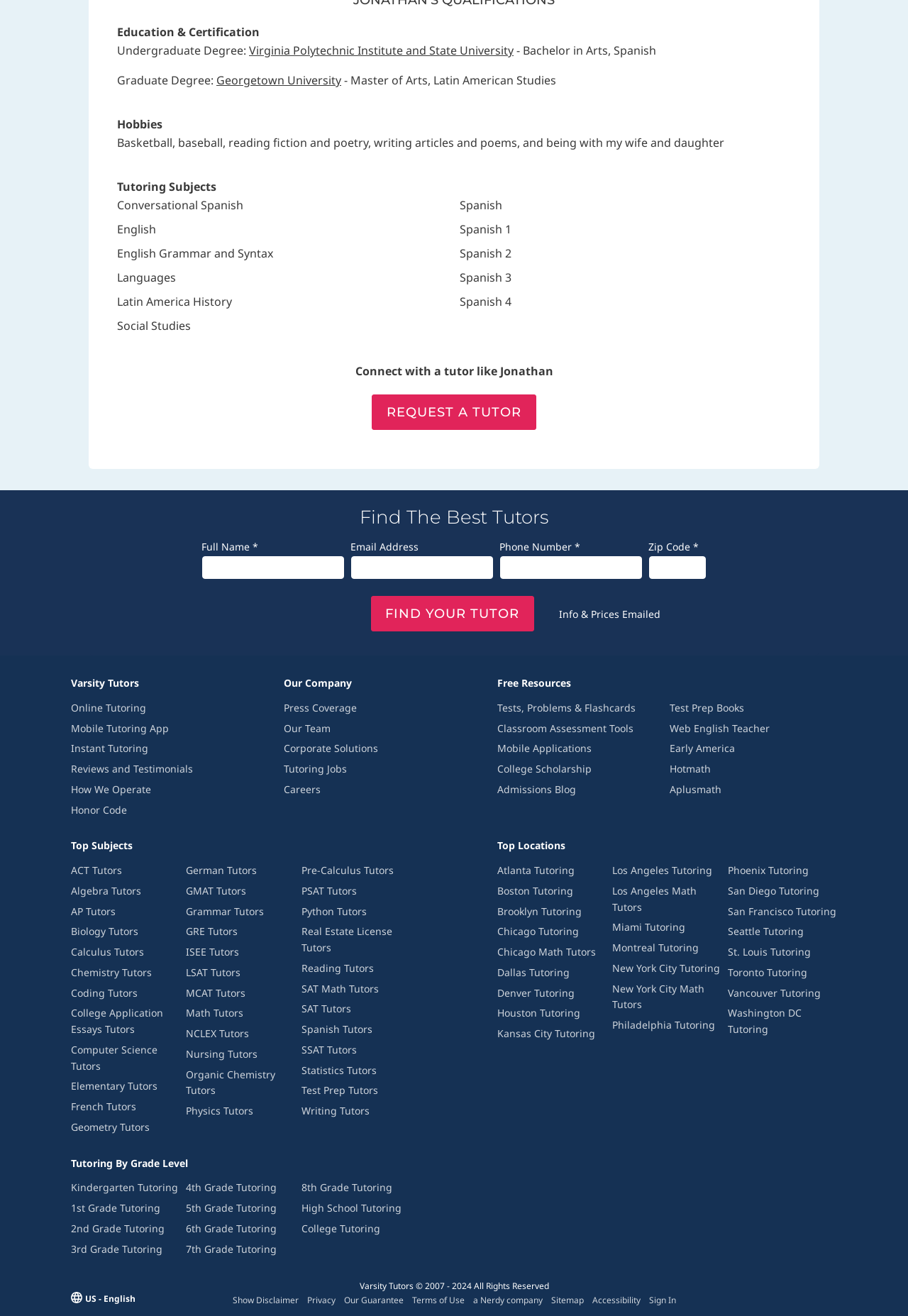Provide the bounding box coordinates of the section that needs to be clicked to accomplish the following instruction: "Click on the 'Table of Content' link."

None